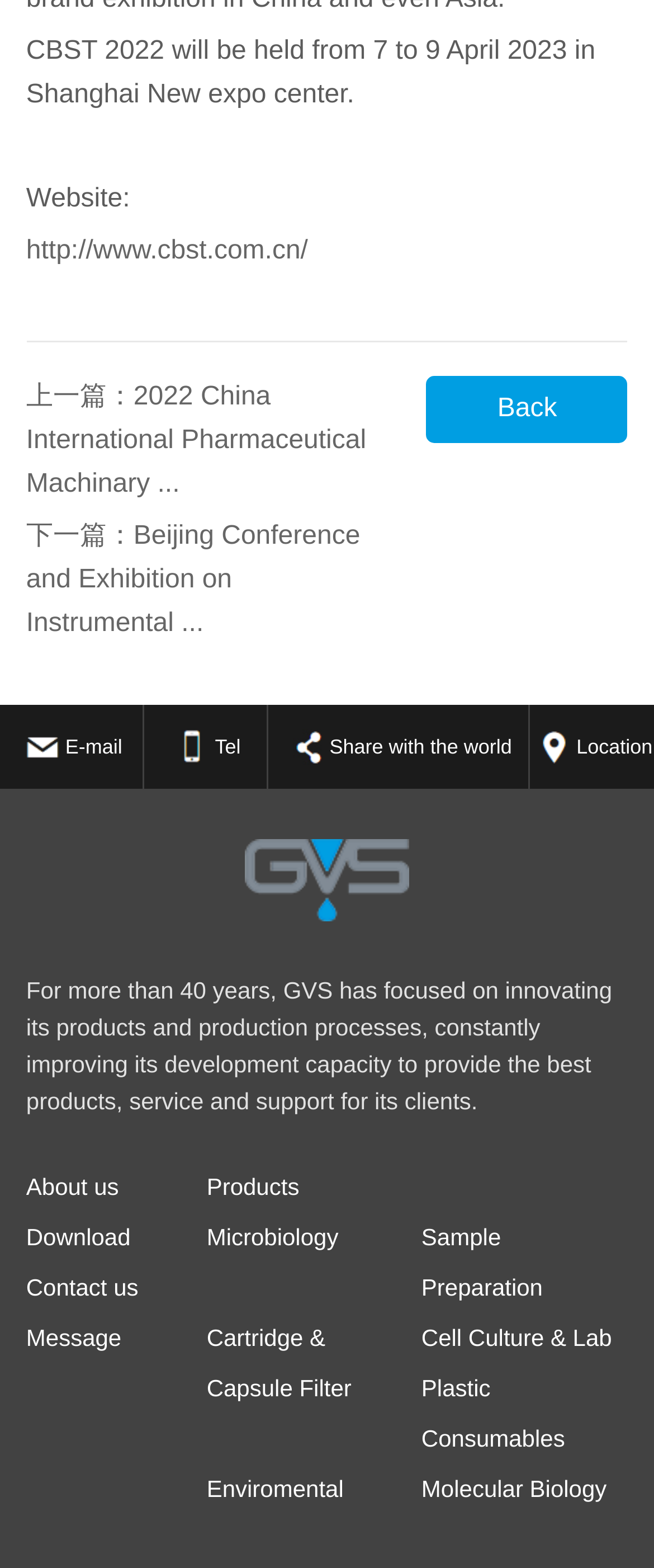How many ways are provided to contact the company?
Look at the screenshot and respond with a single word or phrase.

5